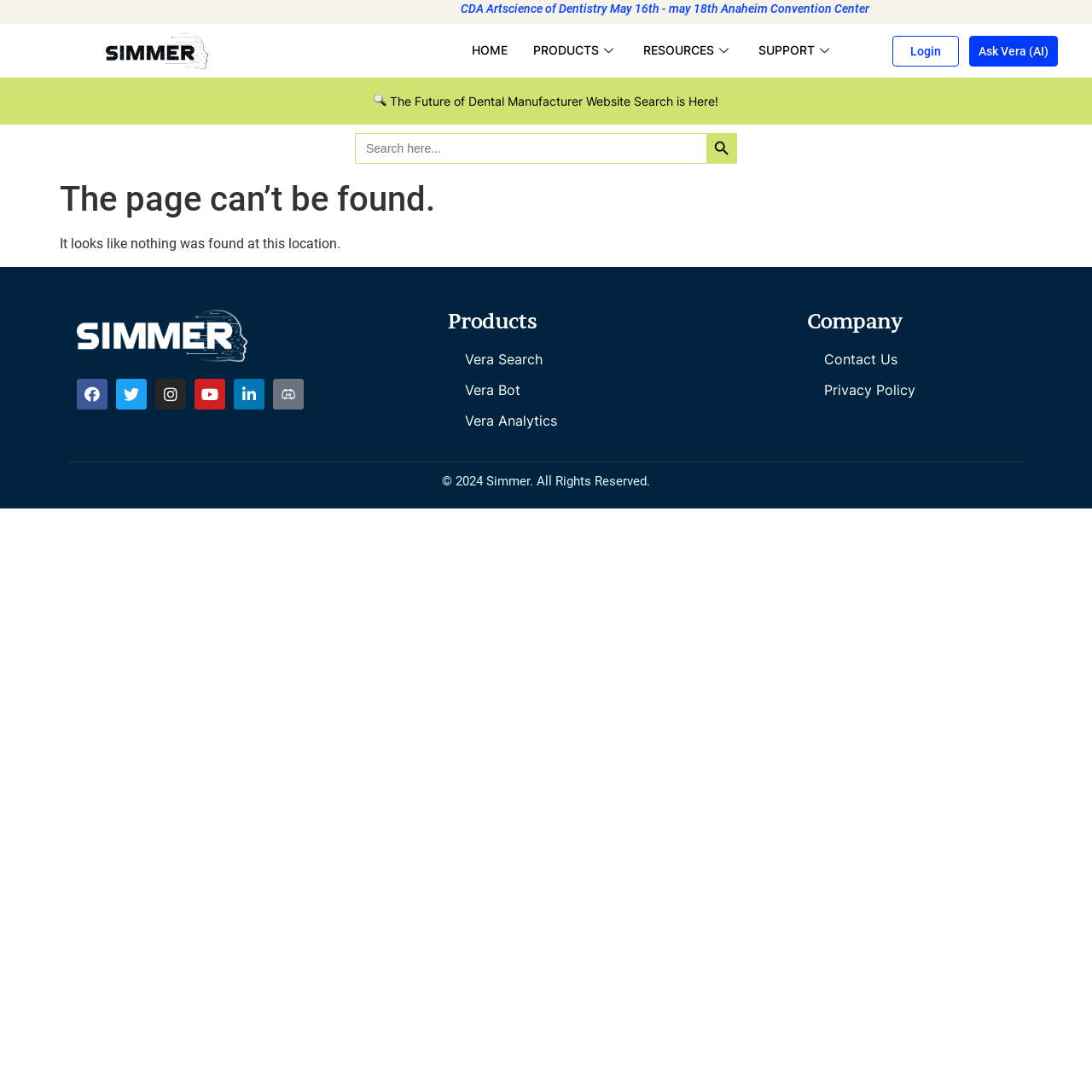With reference to the image, please provide a detailed answer to the following question: What is the event mentioned on the webpage?

The webpage mentions an event 'CDA Artscience of Dentistry' which is scheduled to take place from May 16th to May 18th at the Anaheim Convention Center.